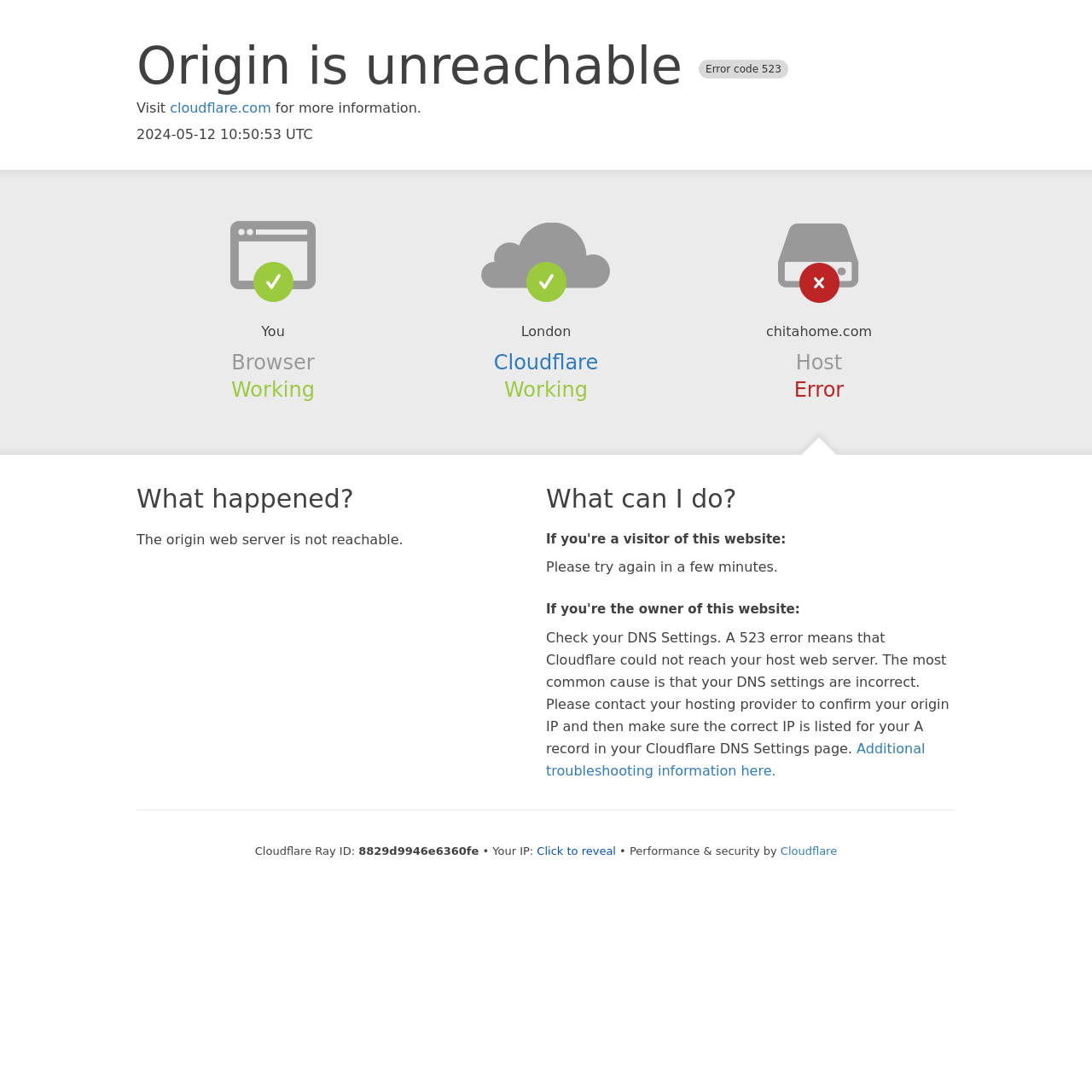Provide a brief response to the question using a single word or phrase: 
What is the current status of the host?

Error